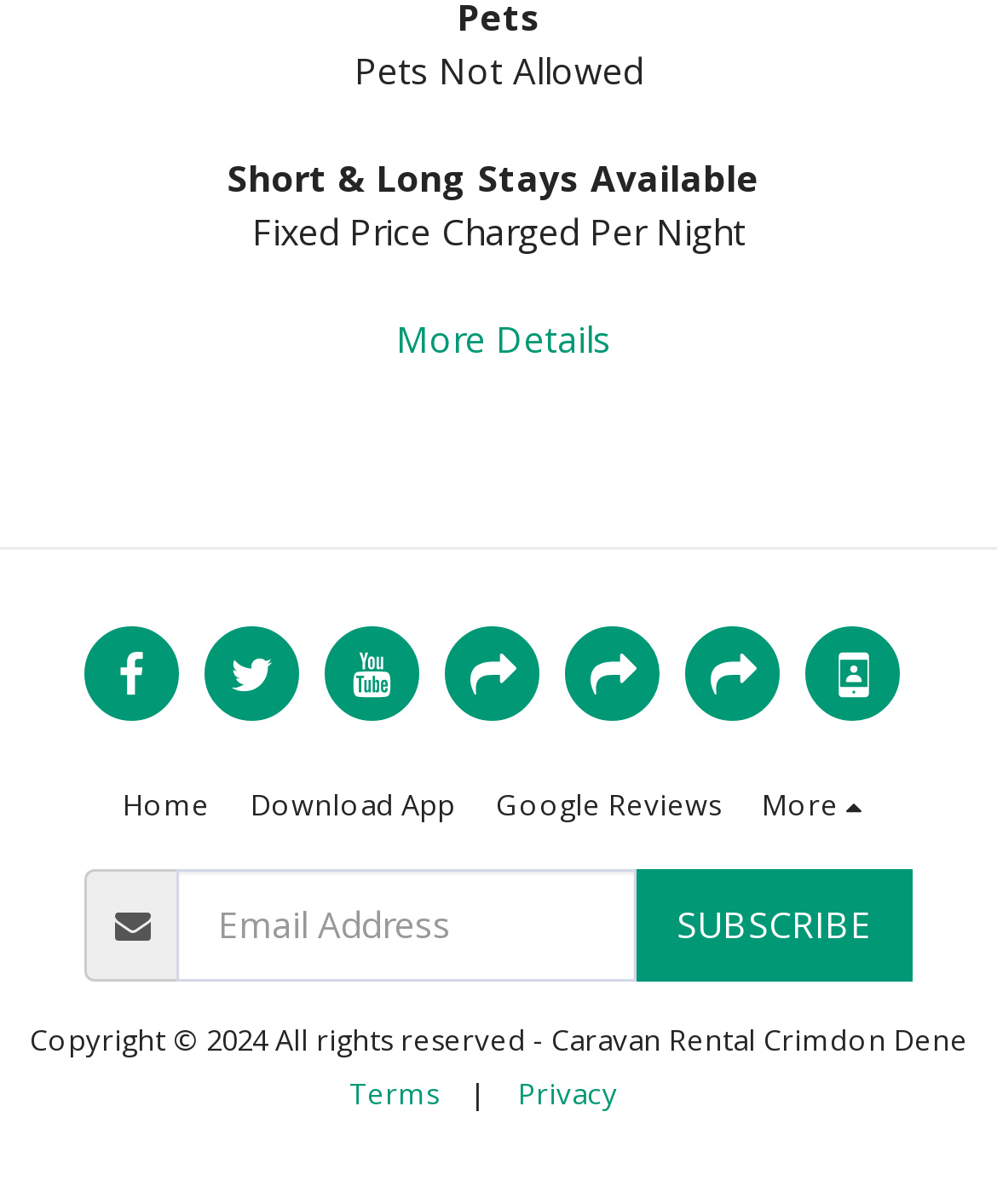What is the policy on pets?
Please elaborate on the answer to the question with detailed information.

The webpage explicitly states 'Pets Not Allowed' at the top, indicating that pets are not permitted.